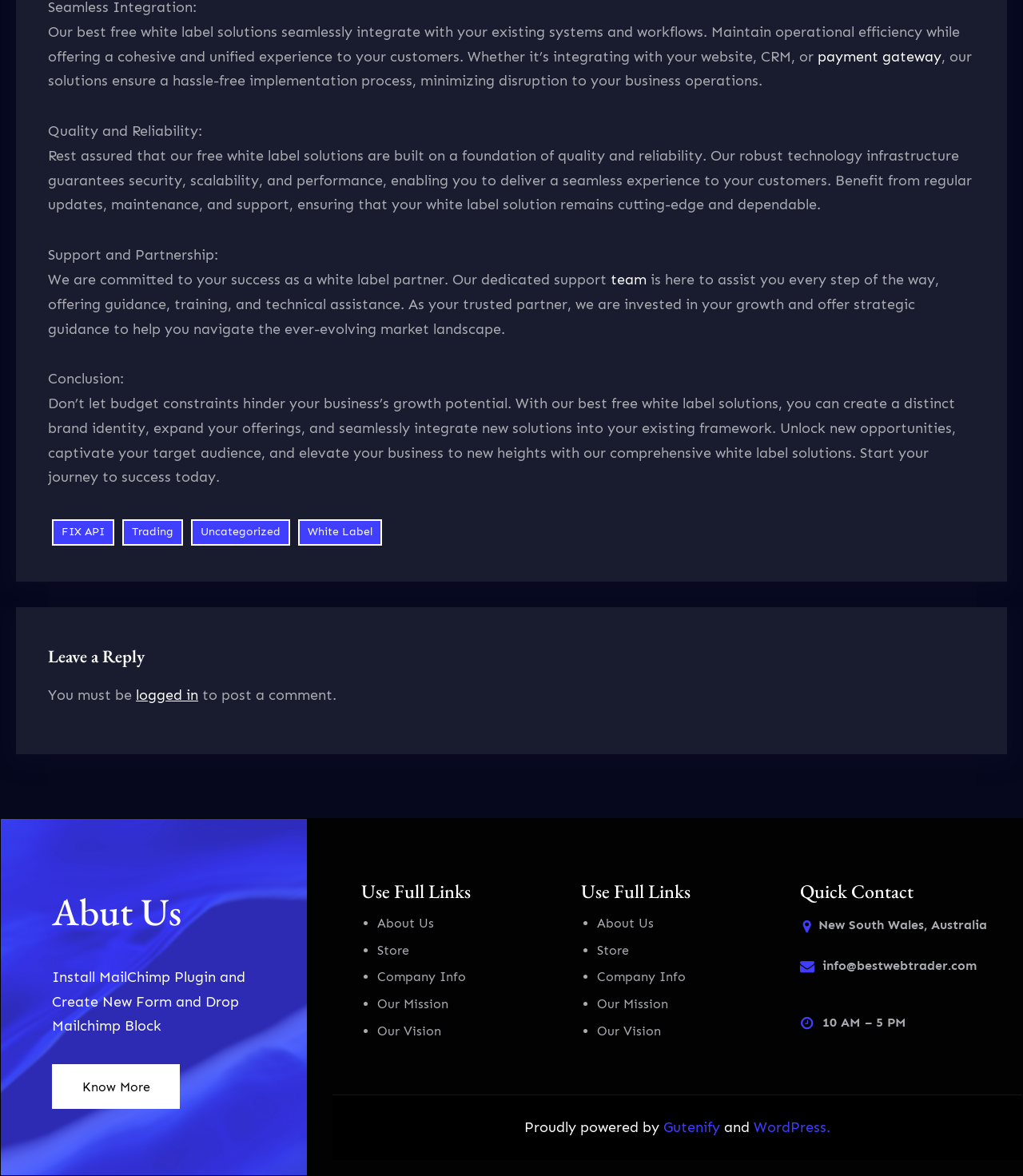What is the purpose of the 'Leave a Reply' section?
Based on the image, give a one-word or short phrase answer.

To post a comment